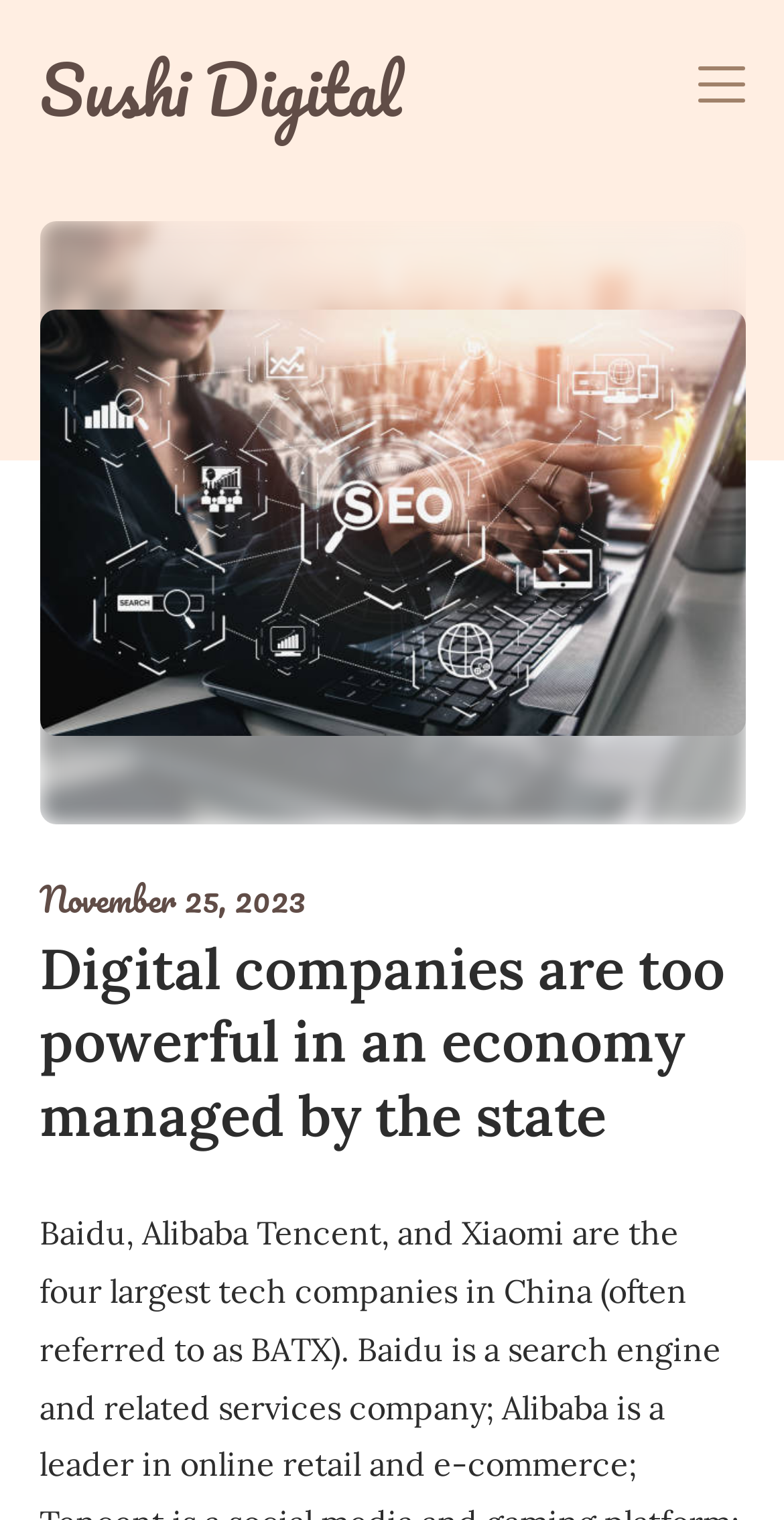Refer to the screenshot and give an in-depth answer to this question: What is the name of the website?

I found the name of the website by looking at the link element with the text 'Sushi Digital' which is a child of the Root Element.